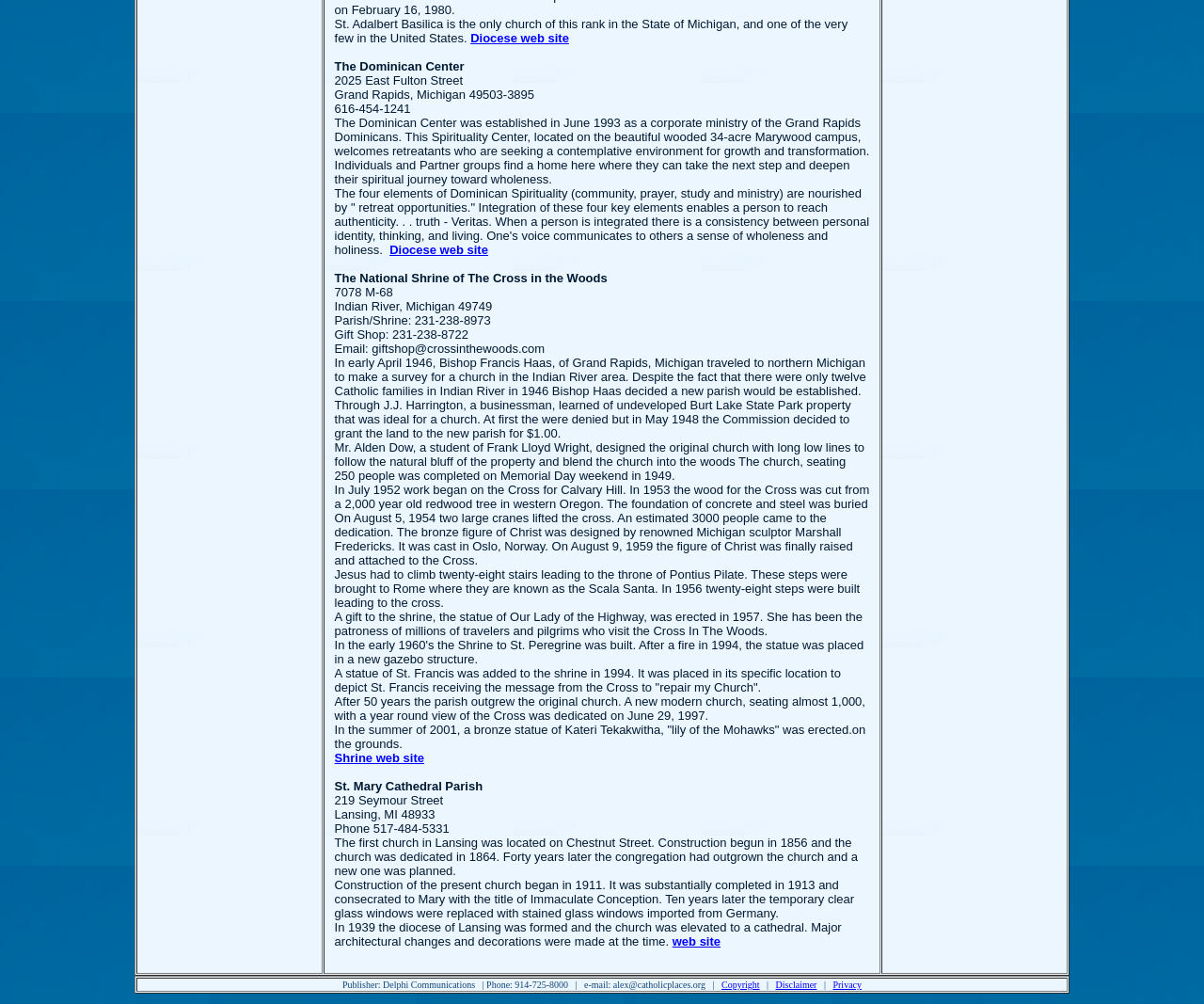What is the address of The Dominican Center?
Answer the question with just one word or phrase using the image.

2025 East Fulton Street